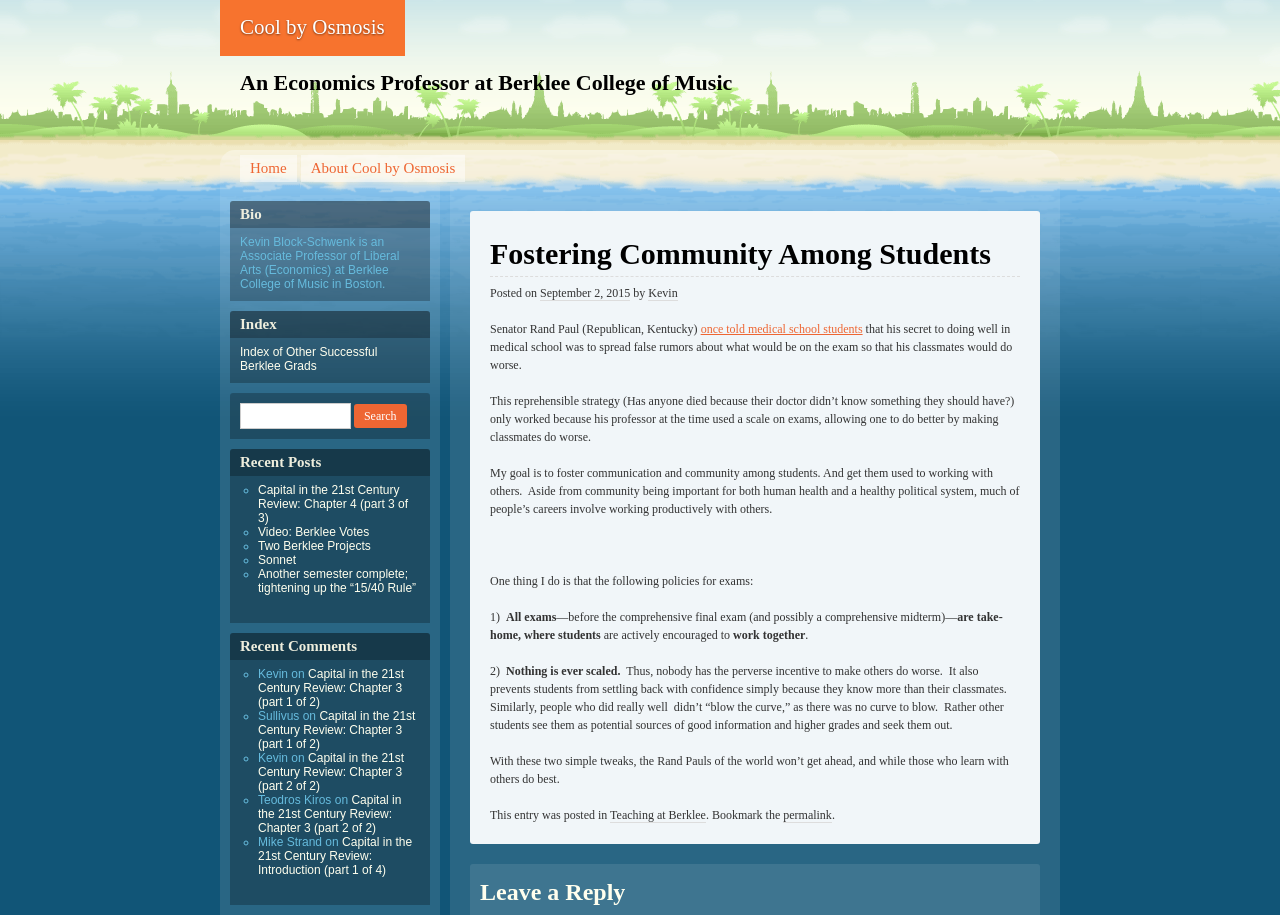What is the name of the economics professor? Please answer the question using a single word or phrase based on the image.

Kevin